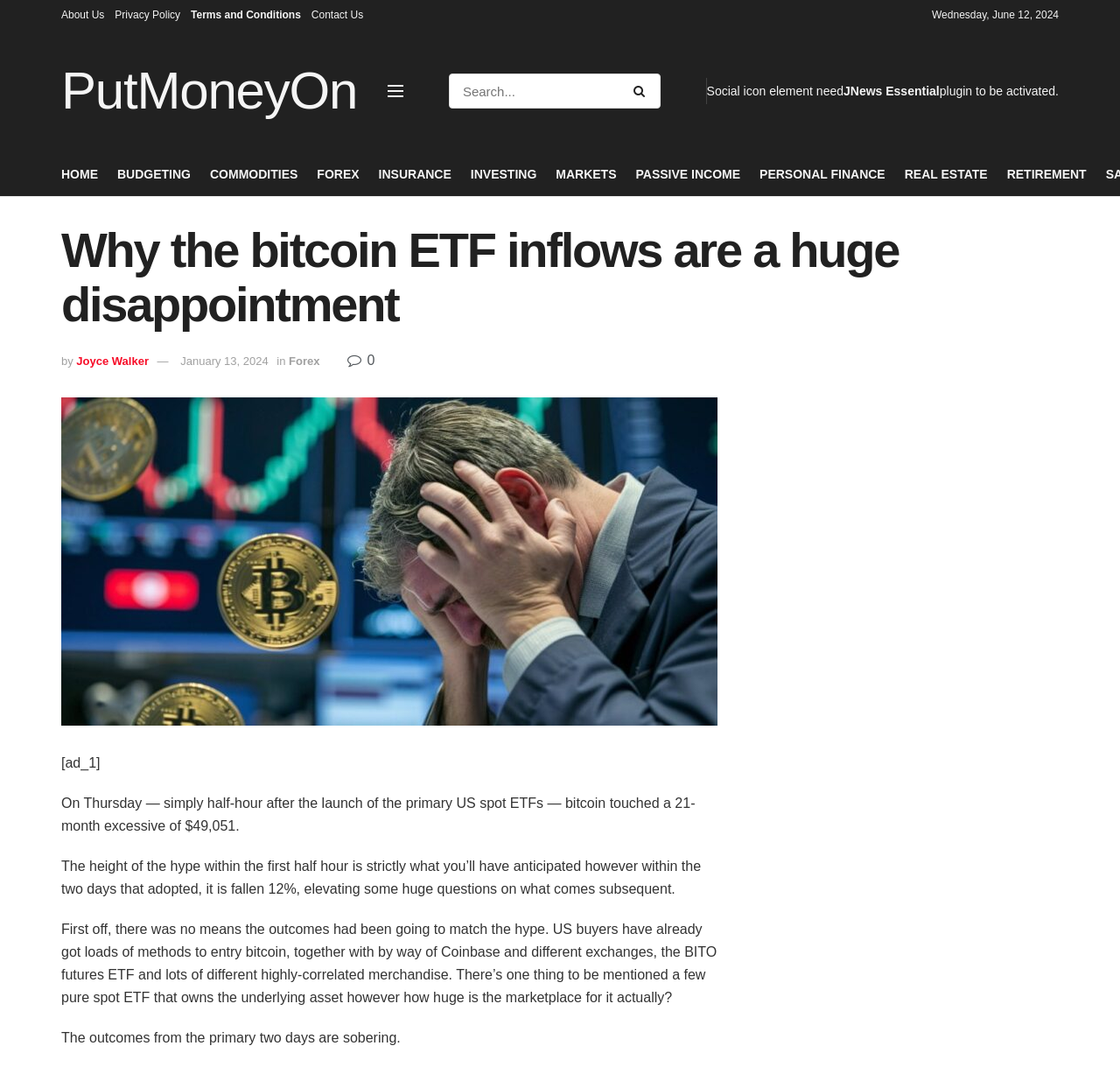Provide a short, one-word or phrase answer to the question below:
What is the date mentioned at the top of the webpage?

Wednesday, June 12, 2024